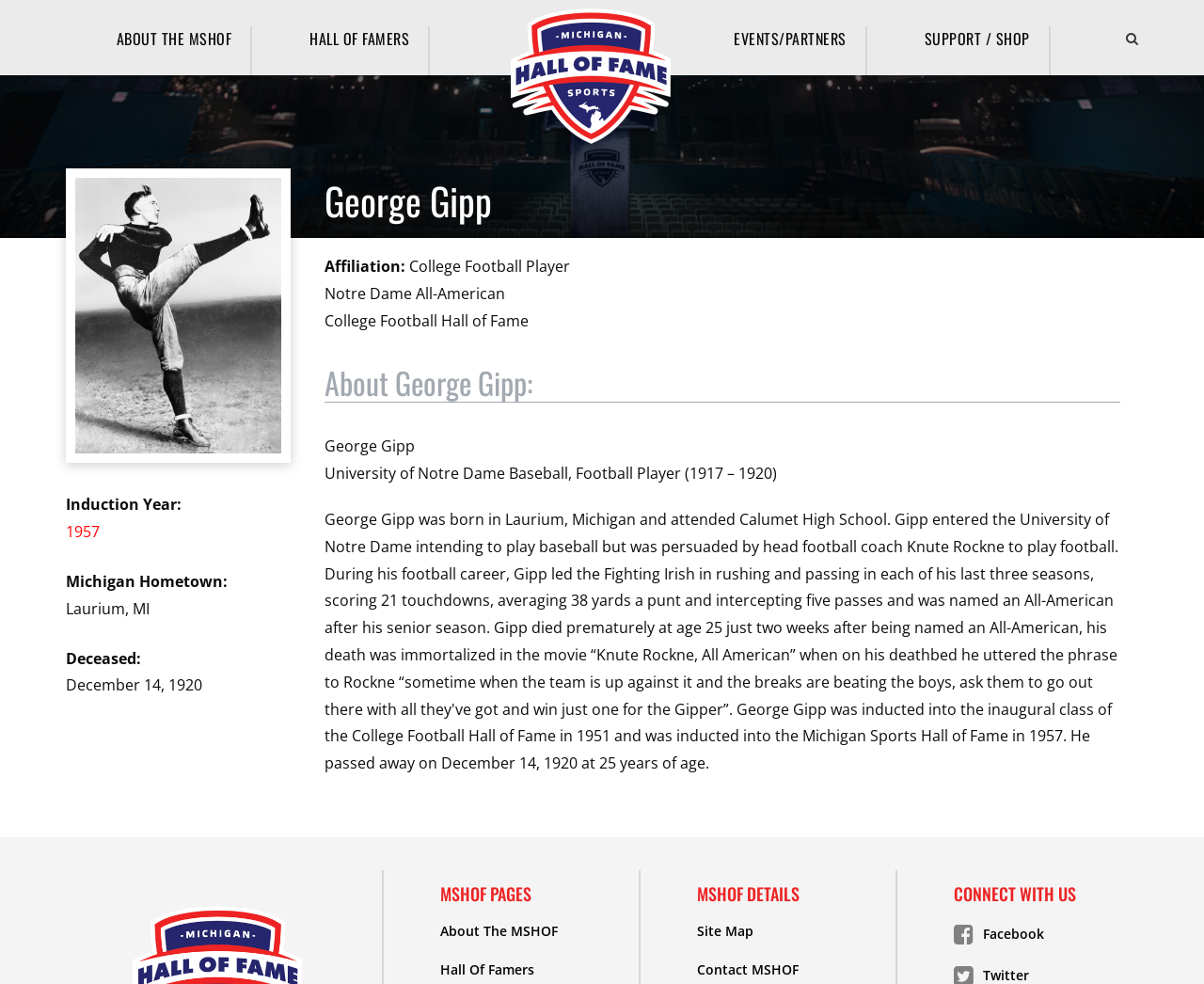Summarize the webpage with intricate details.

The webpage is dedicated to George Gipp, a member of the Michigan Sports Hall of Fame. At the top, there are six links: "ABOUT THE MSHOF", "HALL OF FAMERS", the Michigan Sports Hall of Fame logo, "EVENTS/PARTNERS", "SUPPORT / SHOP", and a logo image. 

Below the top links, there is an article section that takes up most of the page. On the left side of this section, there is an image of George Gipp. To the right of the image, there are several lines of text, including "Induction Year: 1957", "Michigan Hometown: Laurium, MI", "Deceased: December 14, 1920", and more. 

Above the text, there is a heading that reads "George Gipp". Below the heading, there are more lines of text, including "Affiliation: College Football Player", "Notre Dame All-American", "College Football Hall of Fame", and more. 

At the bottom of the page, there are three sections: "MSHOF PAGES", "MSHOF DETAILS", and "CONNECT WITH US". Each section contains links to other pages, including "About The MSHOF", "Hall Of Famers", "Site Map", "Contact MSHOF", and a Facebook link.